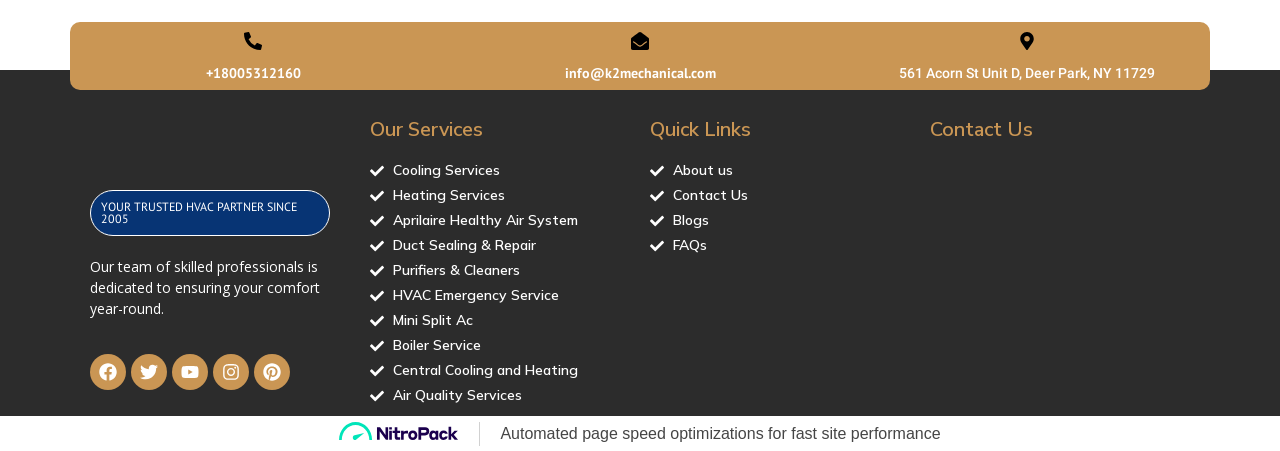Find the bounding box coordinates for the area that should be clicked to accomplish the instruction: "Send an email".

[0.441, 0.143, 0.559, 0.183]